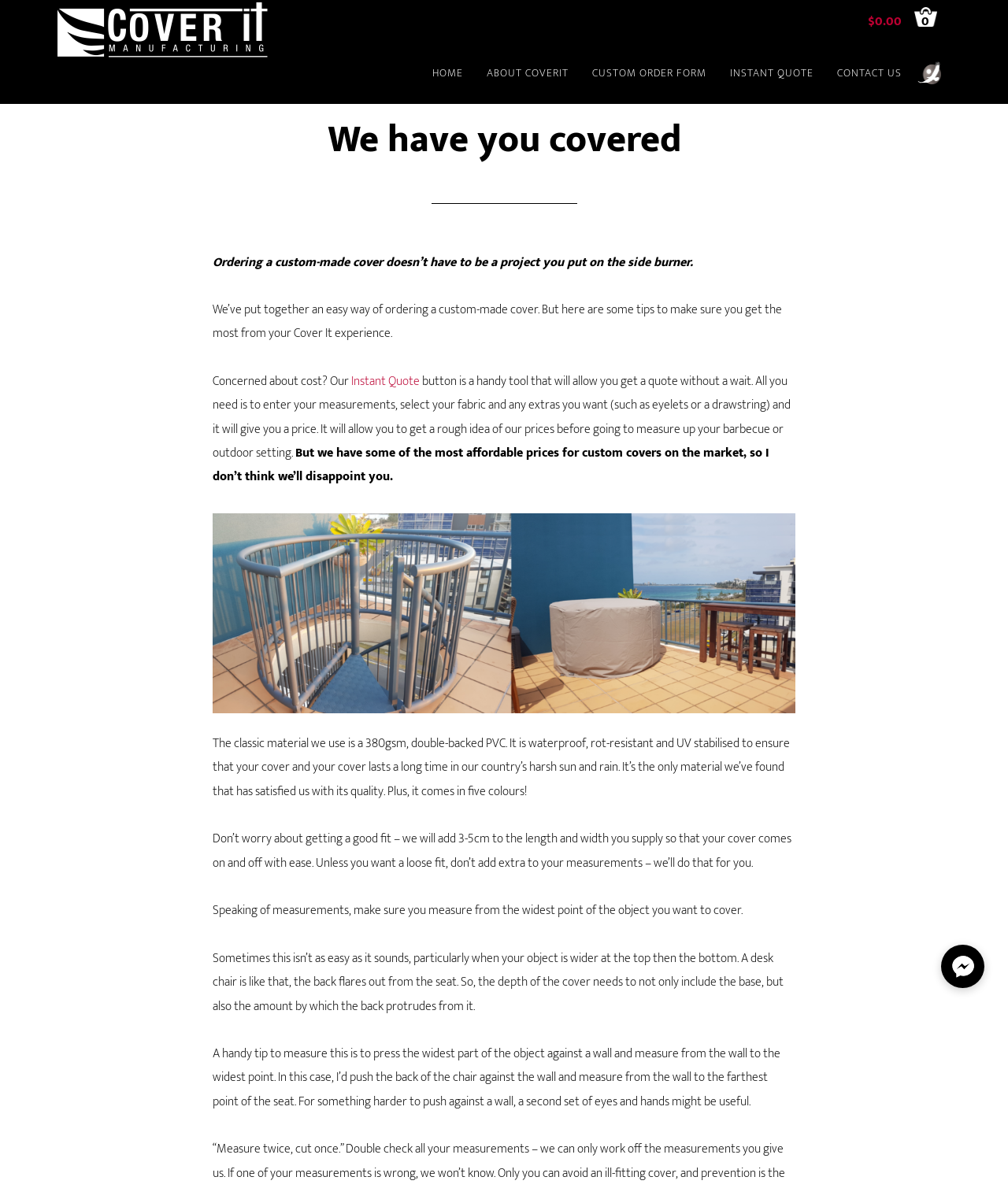Identify the bounding box coordinates for the element you need to click to achieve the following task: "View the 'CUSTOM ORDER FORM'". The coordinates must be four float values ranging from 0 to 1, formatted as [left, top, right, bottom].

[0.576, 0.037, 0.712, 0.087]